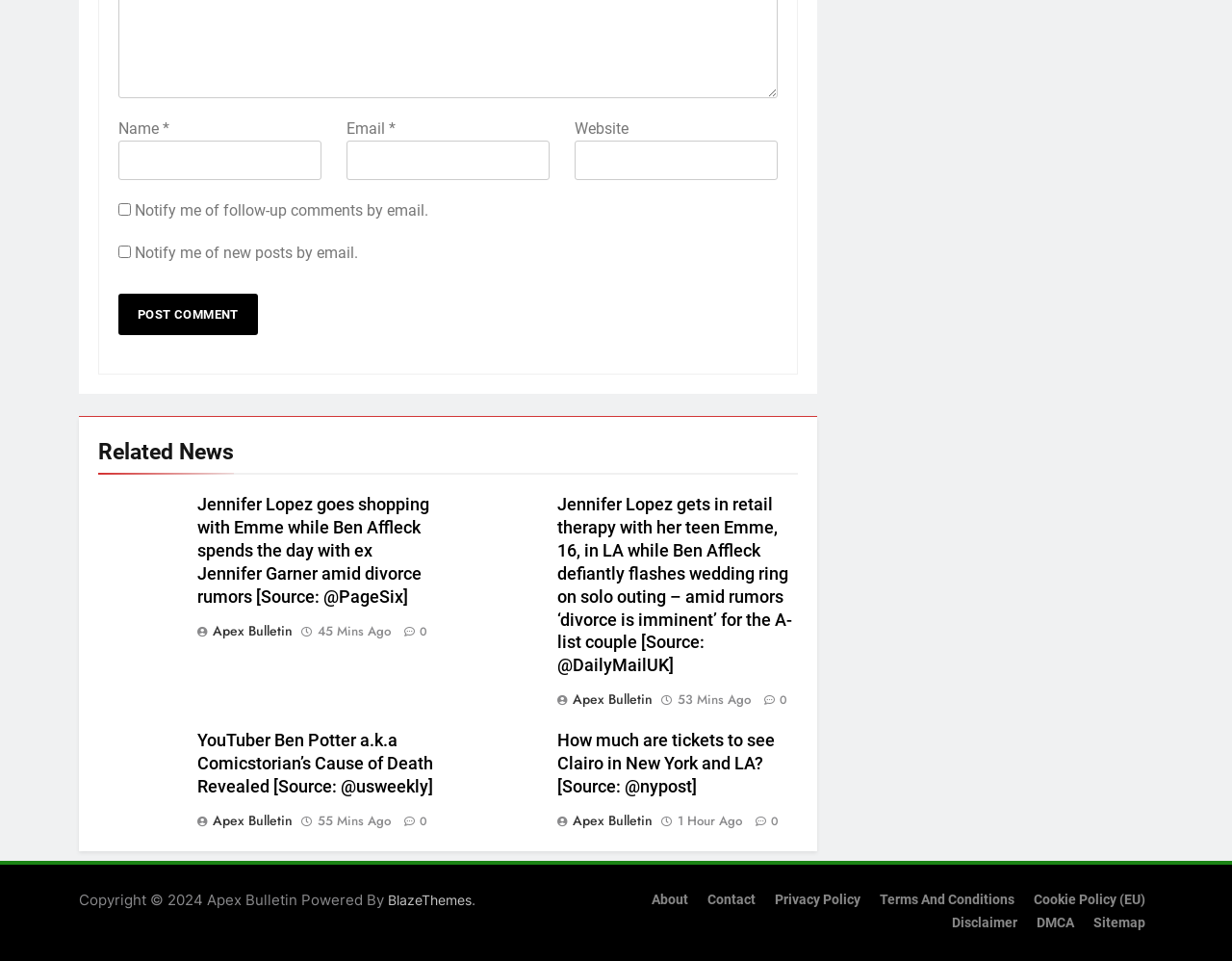Identify the bounding box coordinates of the element to click to follow this instruction: 'Click the 'Post Comment' button'. Ensure the coordinates are four float values between 0 and 1, provided as [left, top, right, bottom].

[0.096, 0.306, 0.209, 0.349]